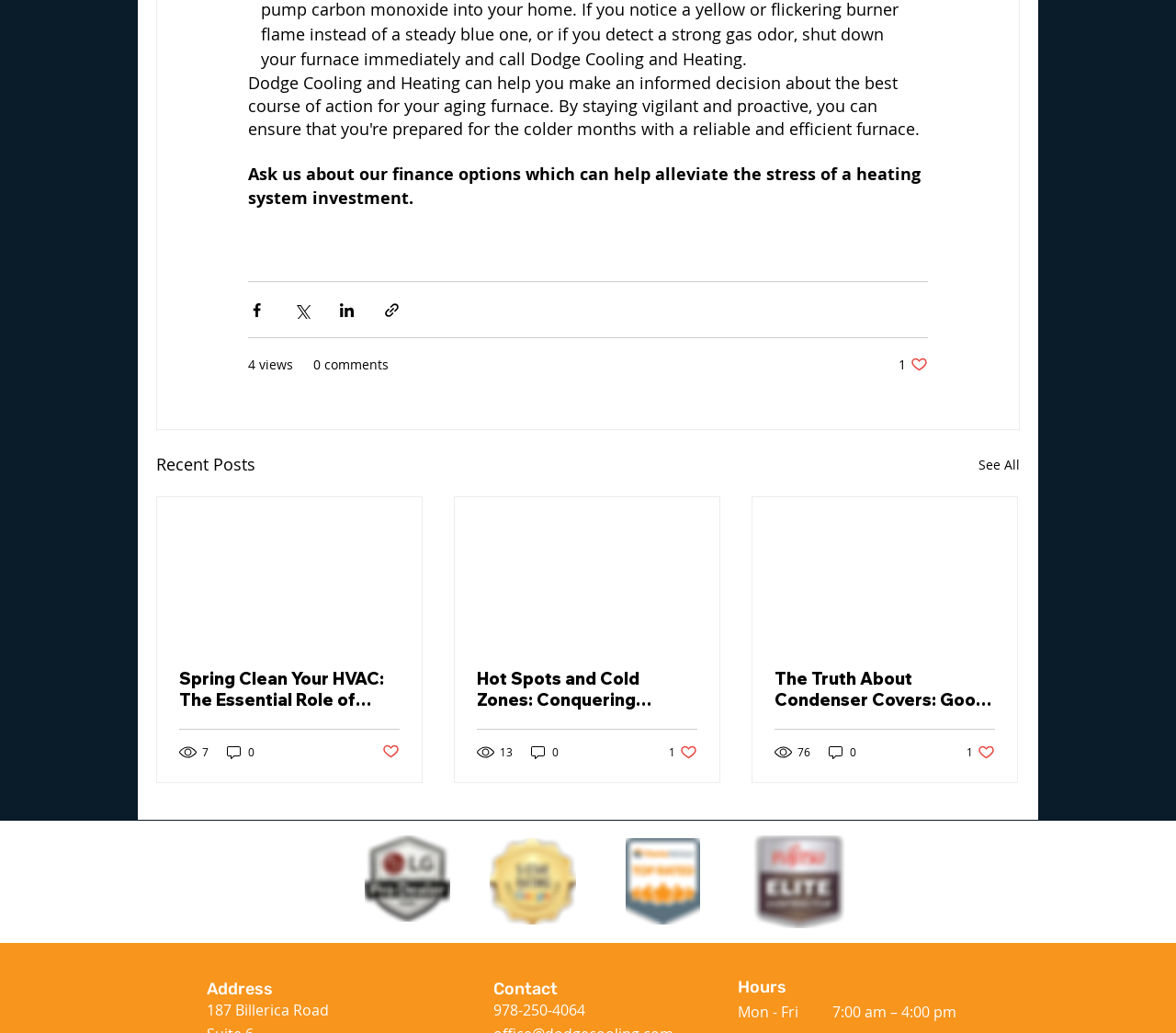What are the business hours of the company?
Using the image as a reference, answer the question with a short word or phrase.

Mon - Fri, 7:00 am – 4:00 pm